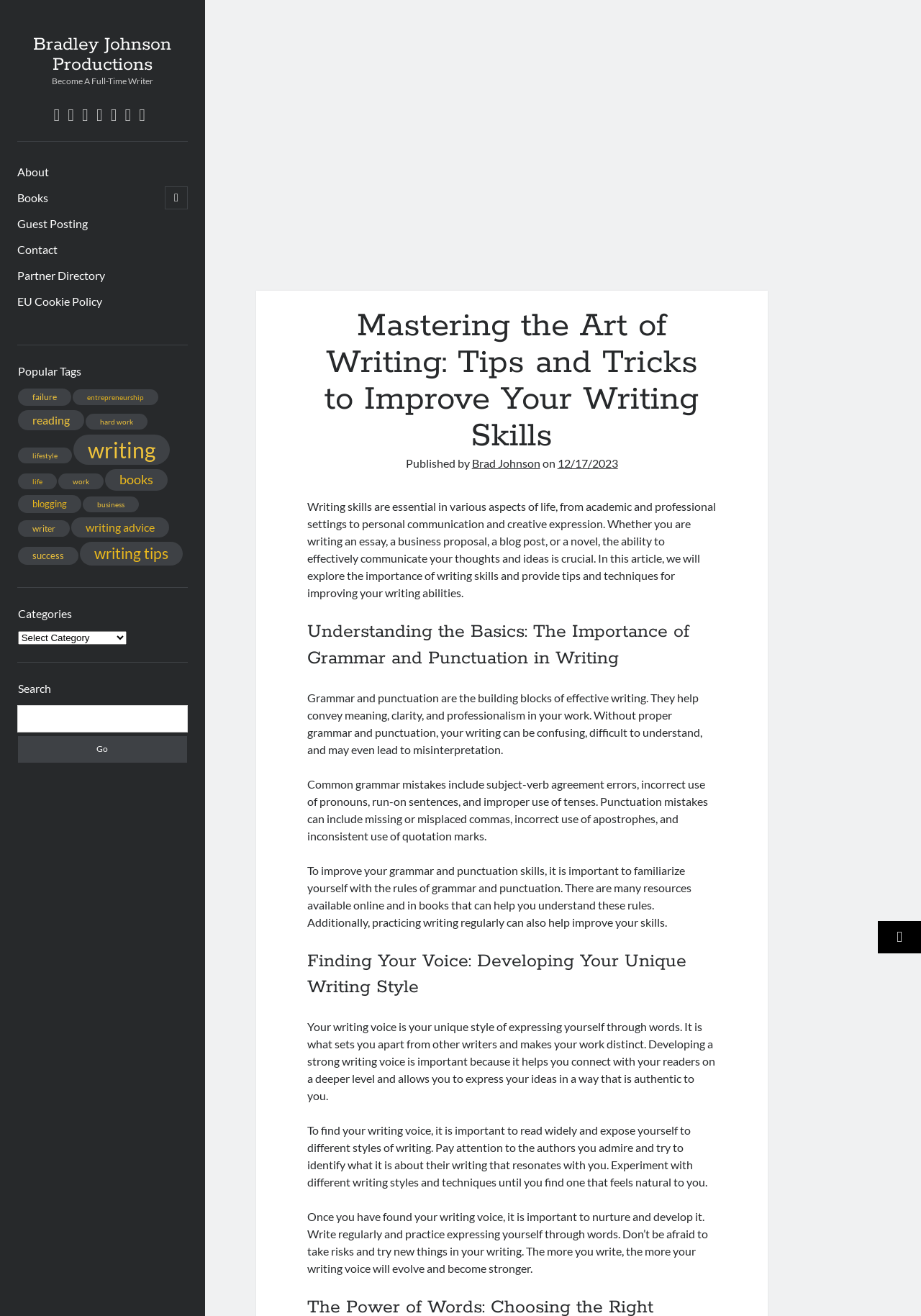Provide the bounding box coordinates of the area you need to click to execute the following instruction: "Open the child menu".

[0.179, 0.142, 0.204, 0.159]